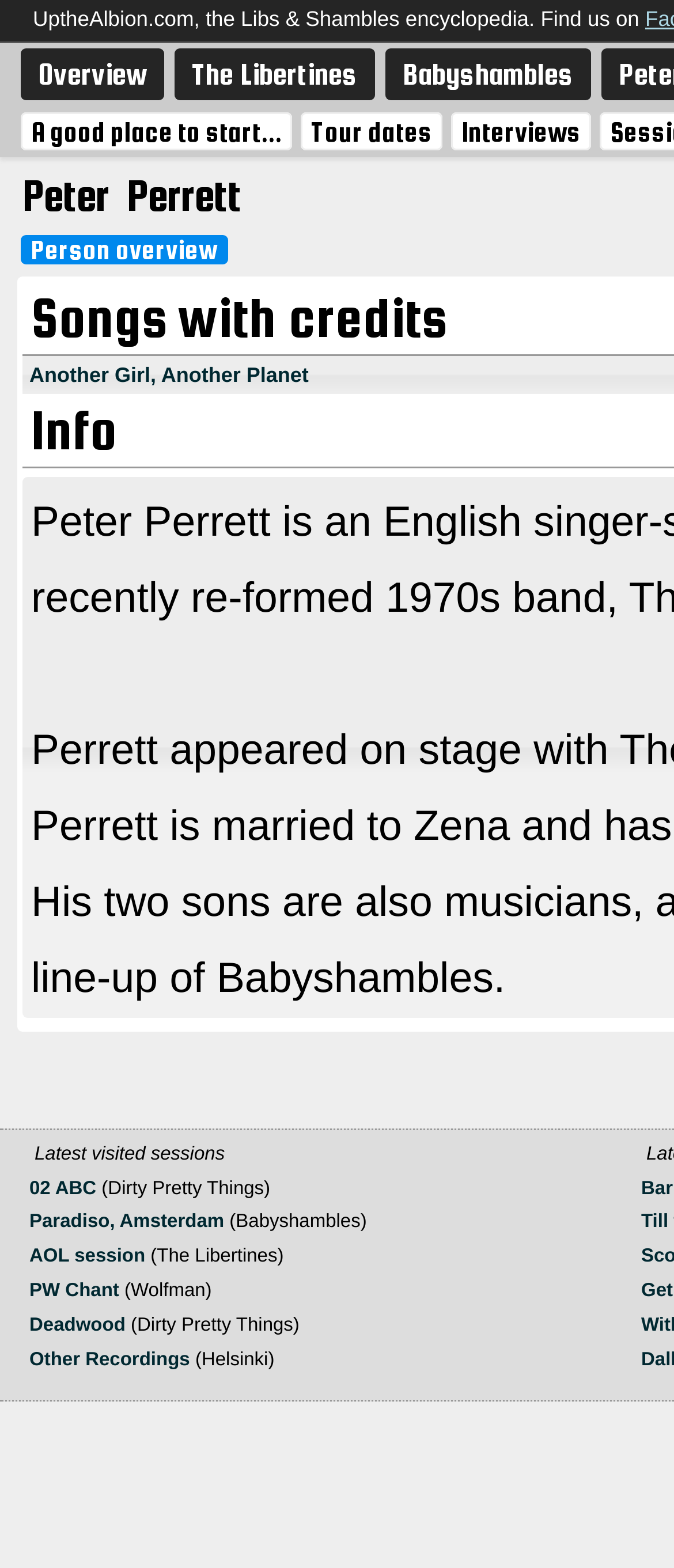Please reply with a single word or brief phrase to the question: 
What are the two main bands featured on the website?

The Libertines and Babyshambles